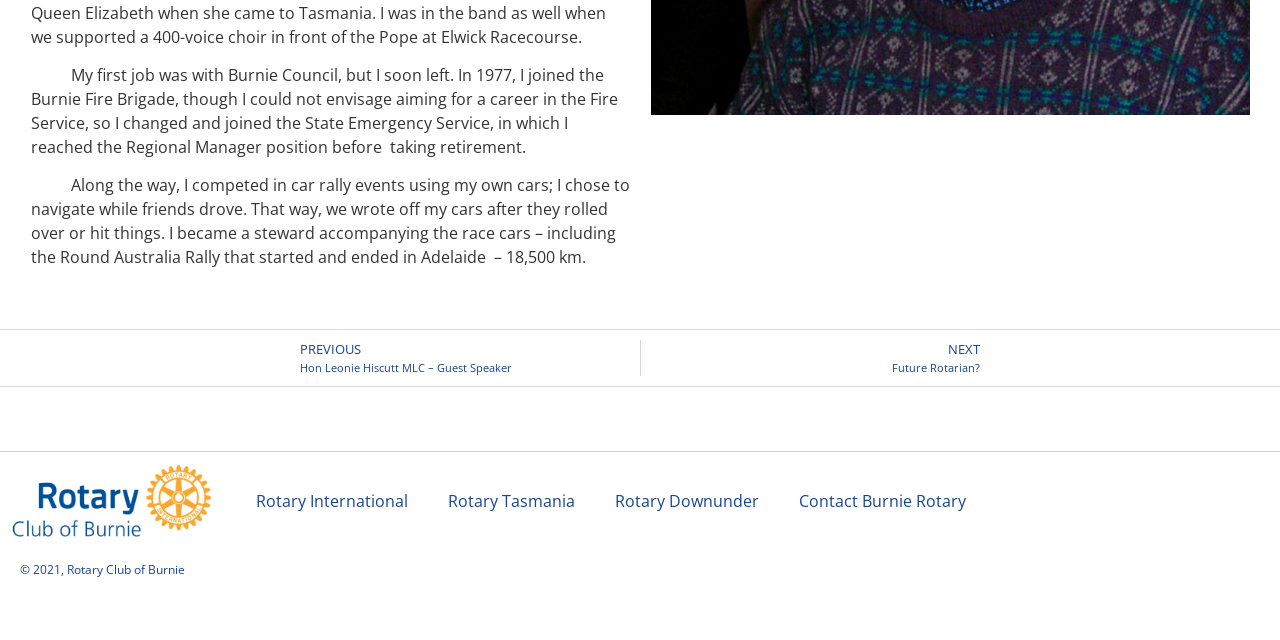Find the UI element described as: "Contact Burnie Rotary" and predict its bounding box coordinates. Ensure the coordinates are four float numbers between 0 and 1, [left, top, right, bottom].

[0.609, 0.747, 0.771, 0.819]